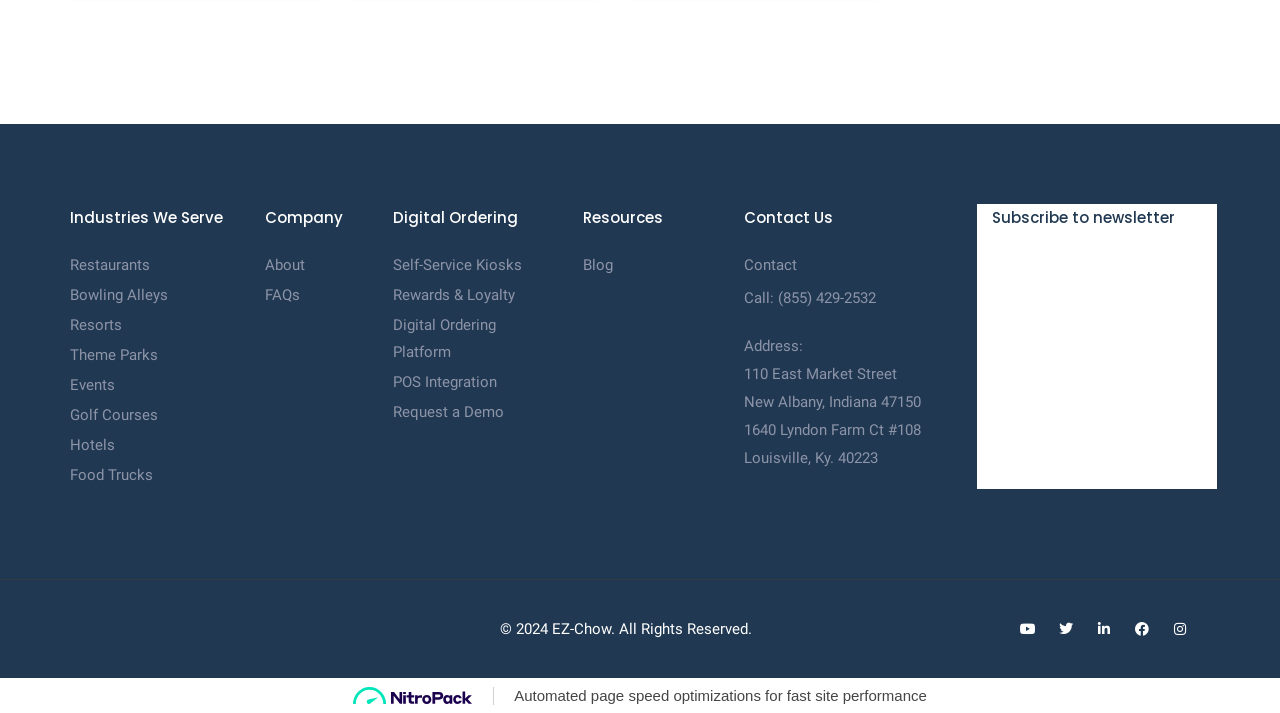Provide a brief response using a word or short phrase to this question:
What industries does EZ-Chow serve?

Restaurants, Bowling Alleys, etc.